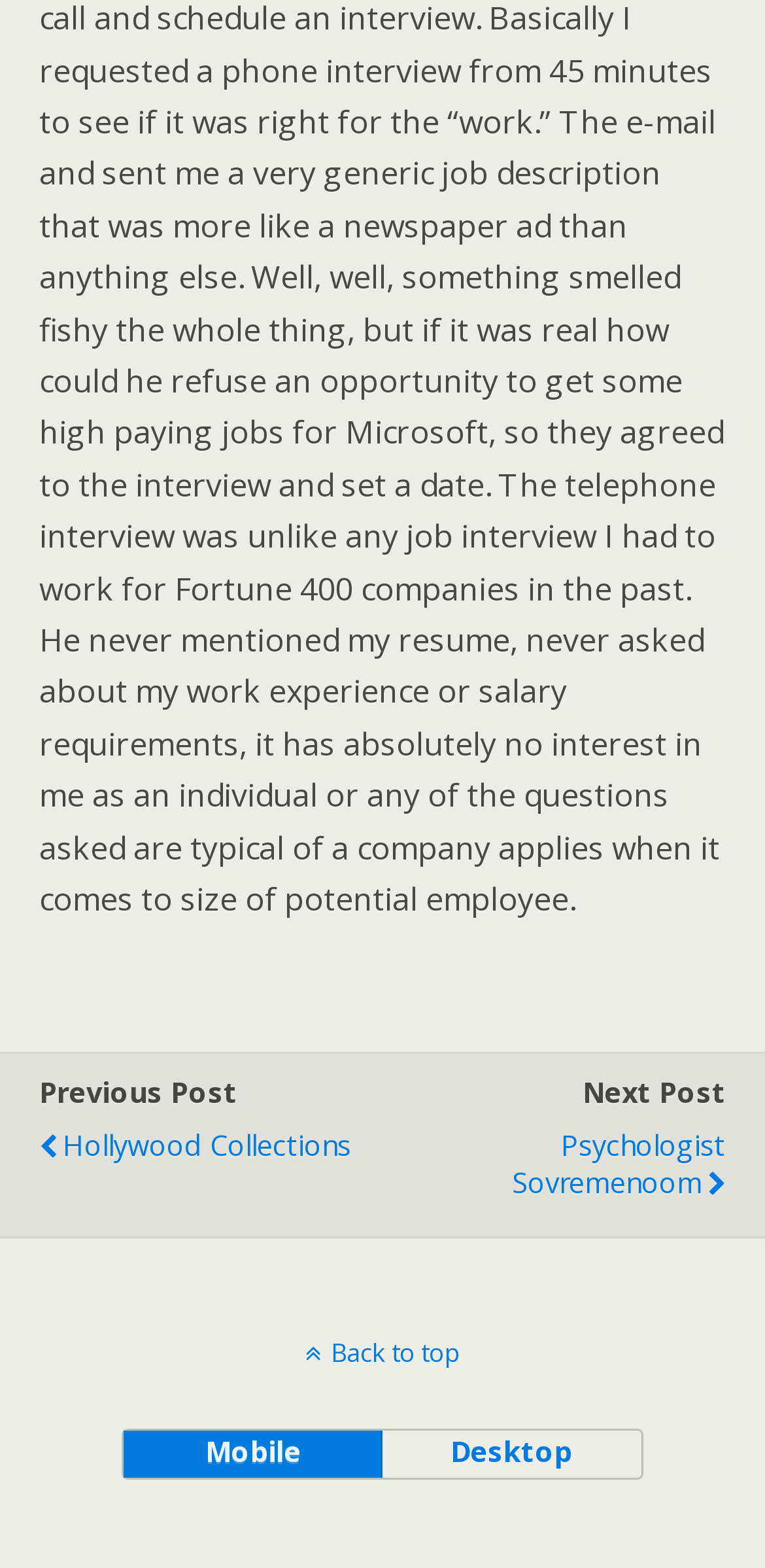Given the webpage screenshot and the description, determine the bounding box coordinates (top-left x, top-left y, bottom-right x, bottom-right y) that define the location of the UI element matching this description: Back to top

[0.0, 0.851, 1.0, 0.874]